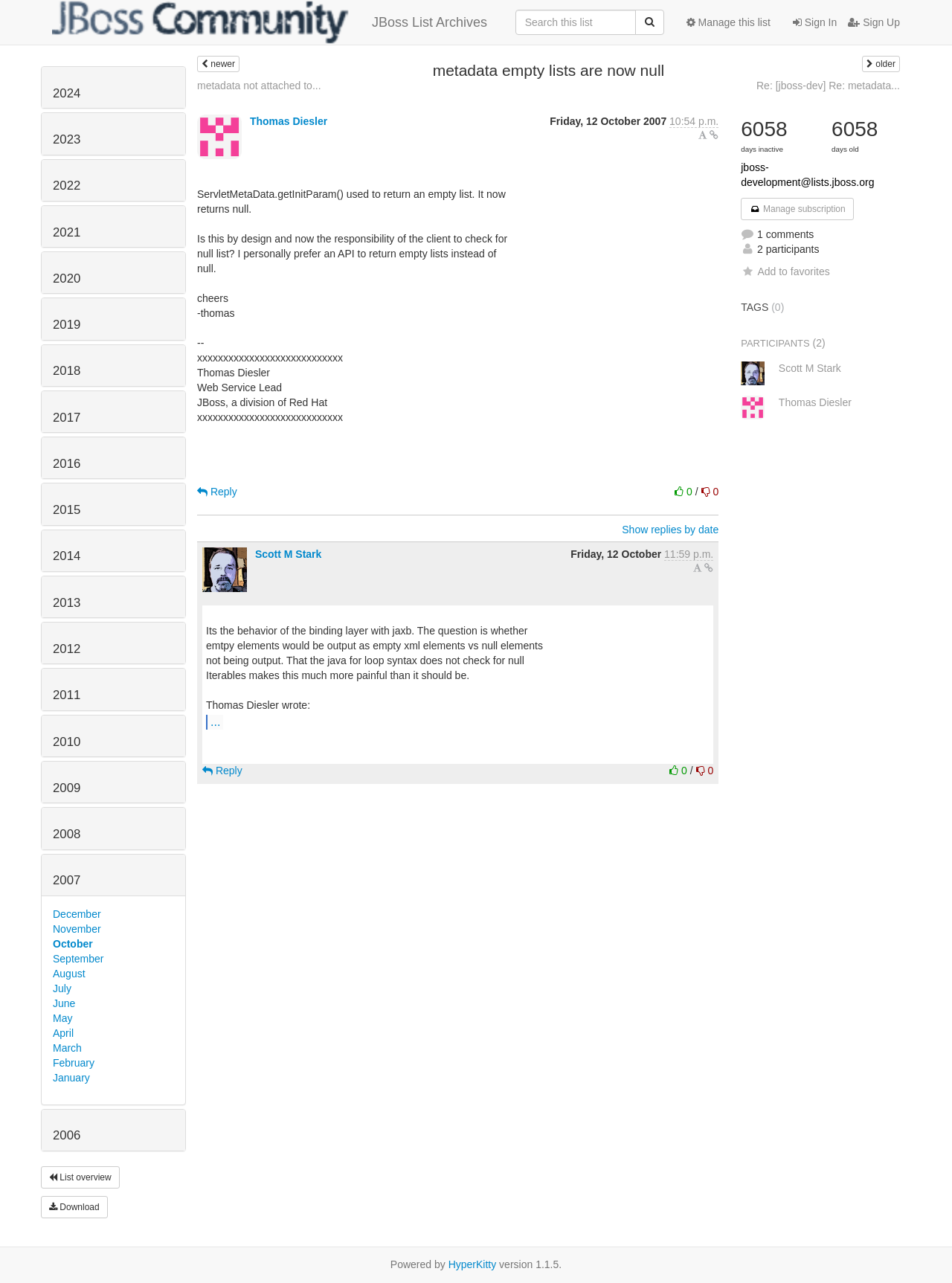Locate the bounding box coordinates of the element you need to click to accomplish the task described by this instruction: "Reply to the post".

[0.207, 0.378, 0.249, 0.388]